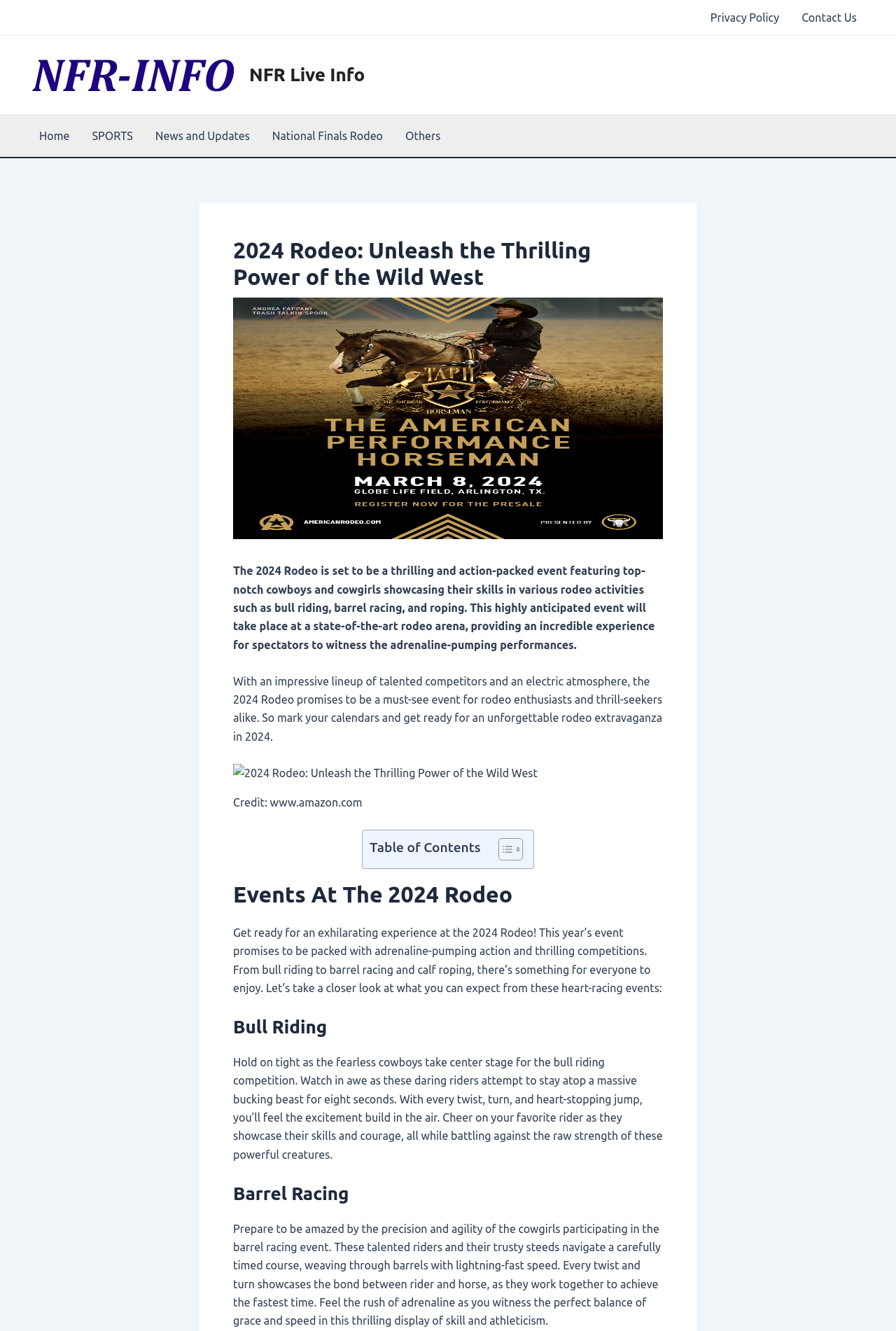Could you find the bounding box coordinates of the clickable area to complete this instruction: "Visit the 'Home' page"?

[0.031, 0.086, 0.09, 0.118]